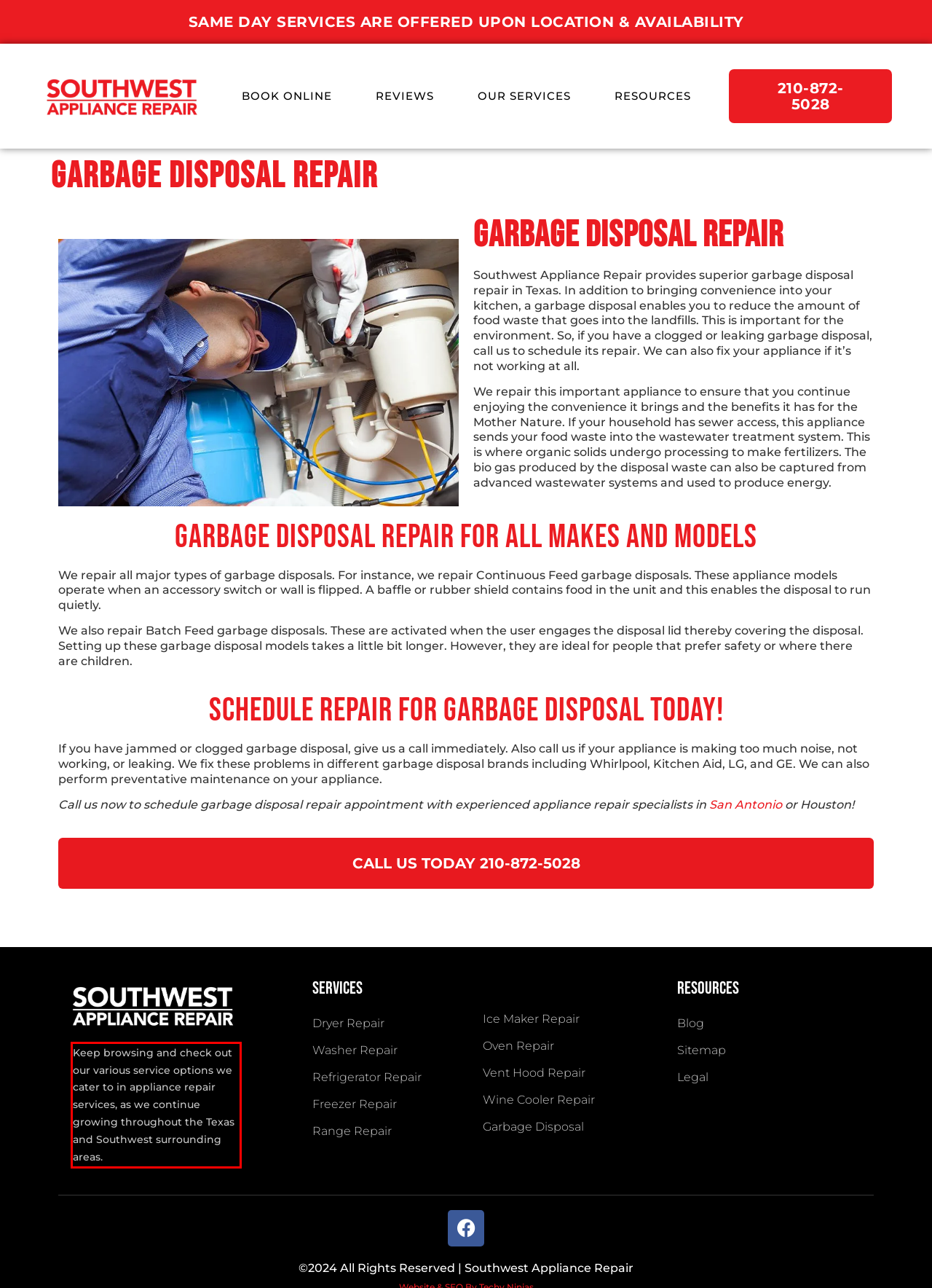You are provided with a screenshot of a webpage that includes a red bounding box. Extract and generate the text content found within the red bounding box.

Keep browsing and check out our various service options we cater to in appliance repair services, as we continue growing throughout the Texas and Southwest surrounding areas.